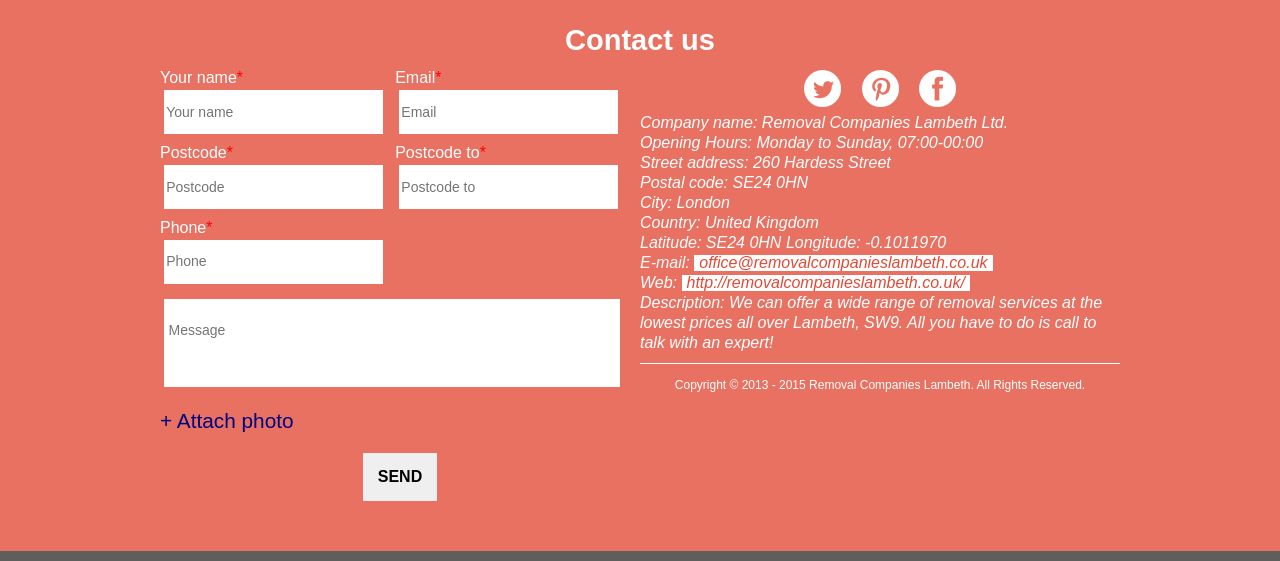Locate the bounding box of the UI element described by: "SEND" in the given webpage screenshot.

[0.283, 0.807, 0.342, 0.892]